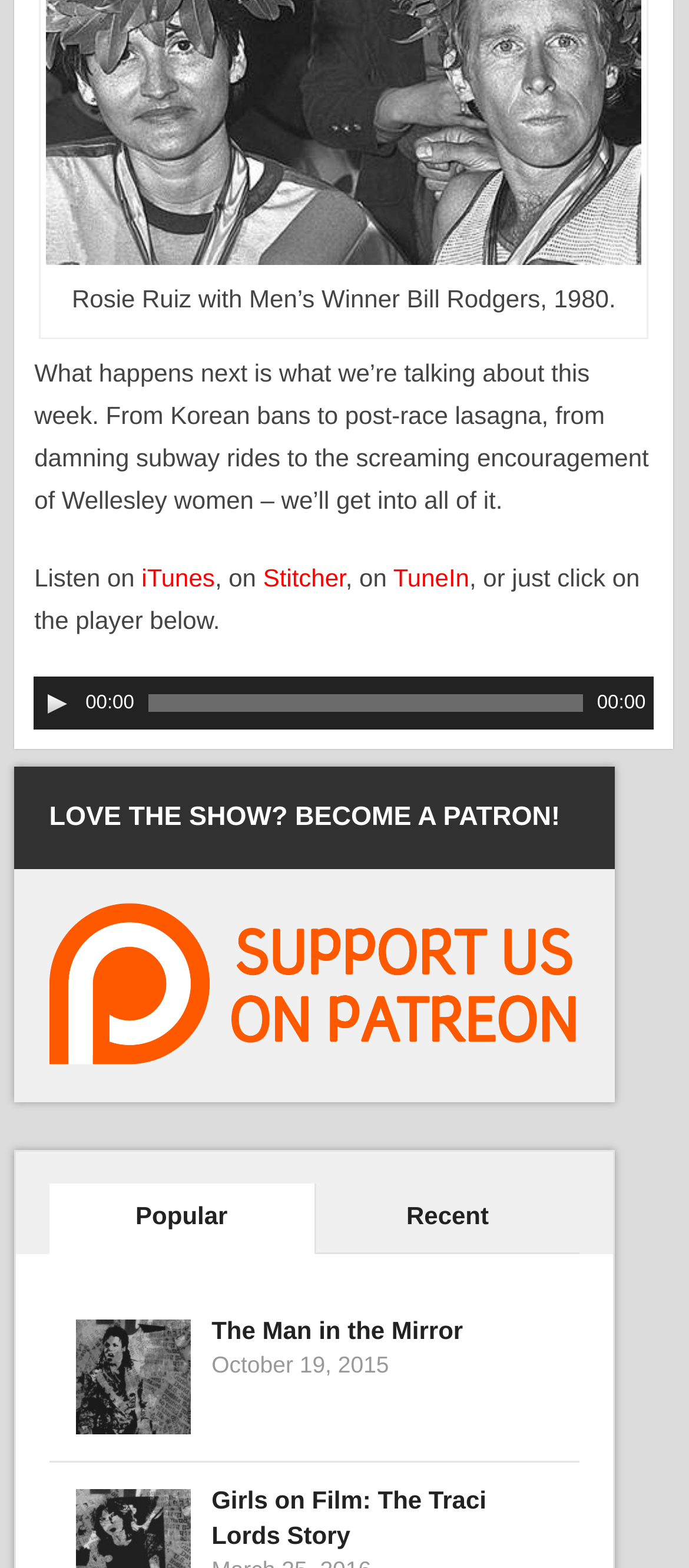Bounding box coordinates should be in the format (top-left x, top-left y, bottom-right x, bottom-right y) and all values should be floating point numbers between 0 and 1. Determine the bounding box coordinate for the UI element described as: The Man in the Mirror

[0.307, 0.84, 0.672, 0.858]